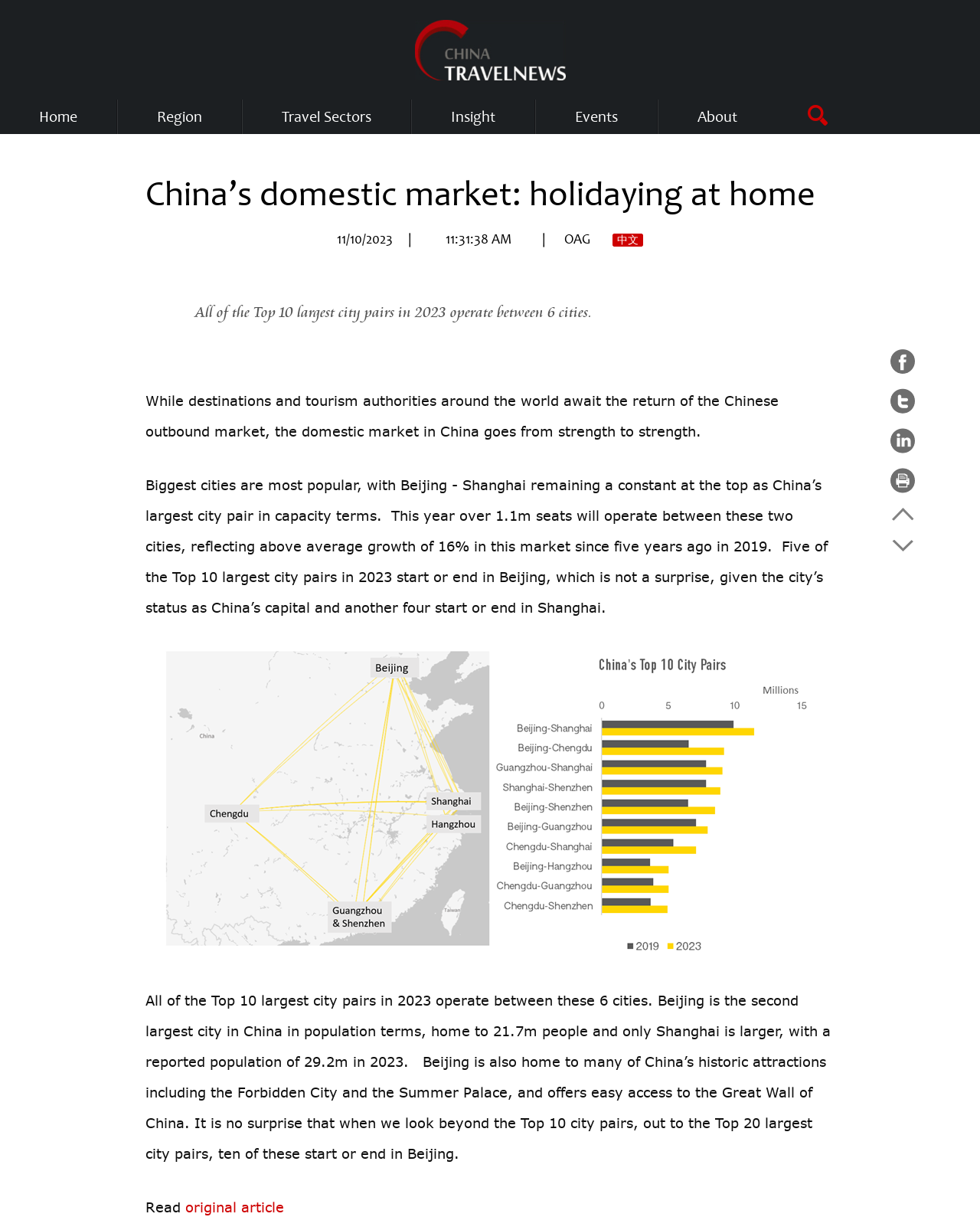Please find and generate the text of the main heading on the webpage.

China’s domestic market: holidaying at home